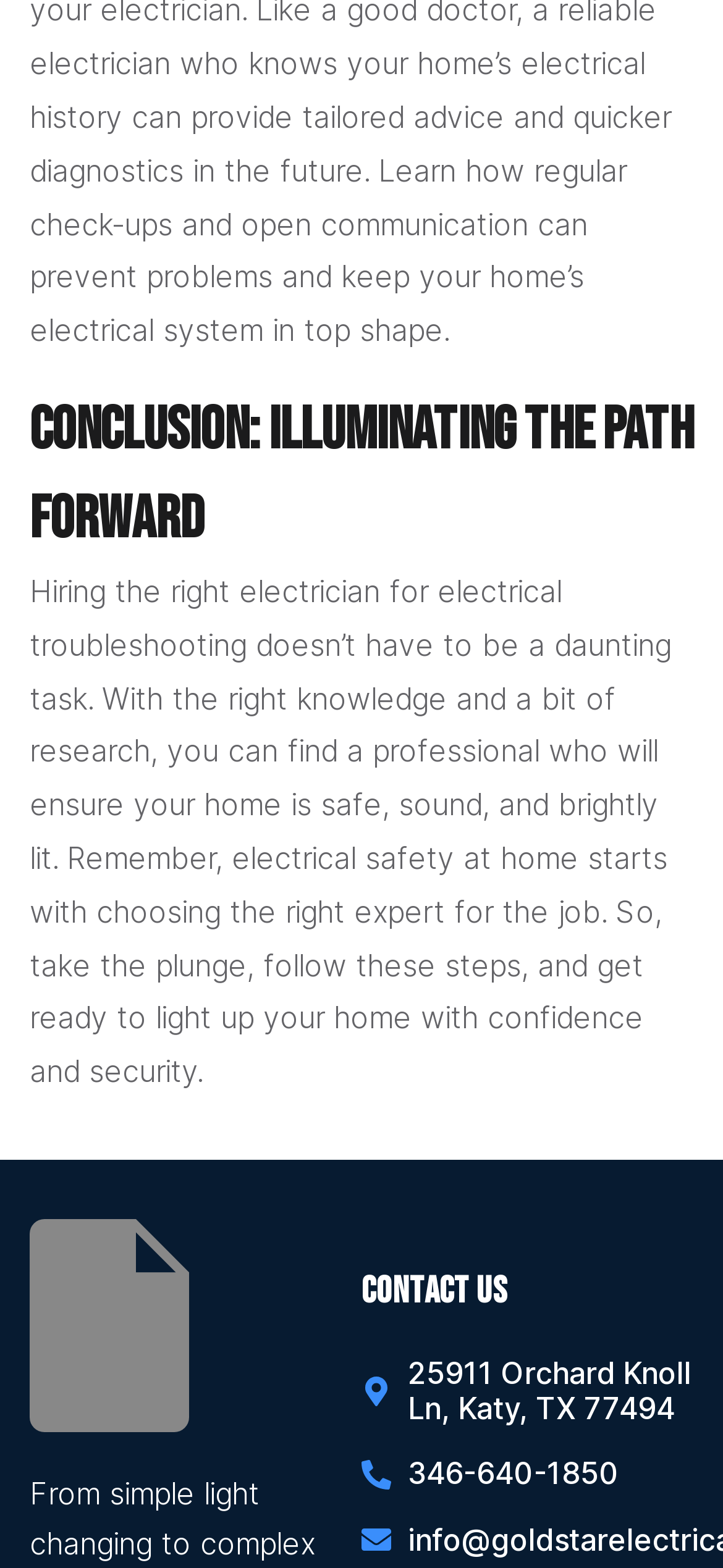Given the content of the image, can you provide a detailed answer to the question?
What is the company's email address?

The company's email address can be found in the link 'info@goldstarelectricalservice.net' which is located below the heading 'Contact Us'.